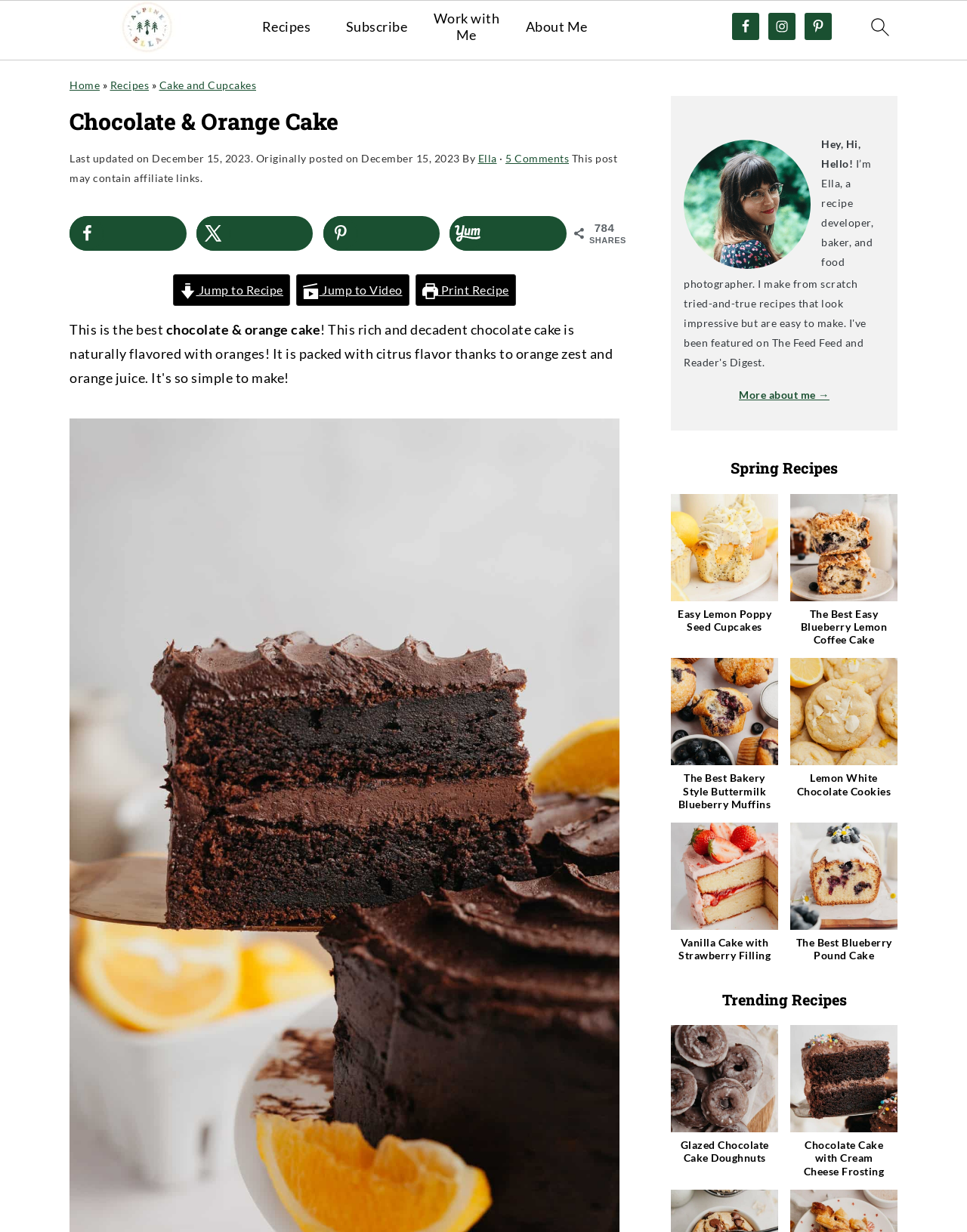Find the bounding box coordinates of the area that needs to be clicked in order to achieve the following instruction: "search". The coordinates should be specified as four float numbers between 0 and 1, i.e., [left, top, right, bottom].

[0.891, 0.007, 0.93, 0.043]